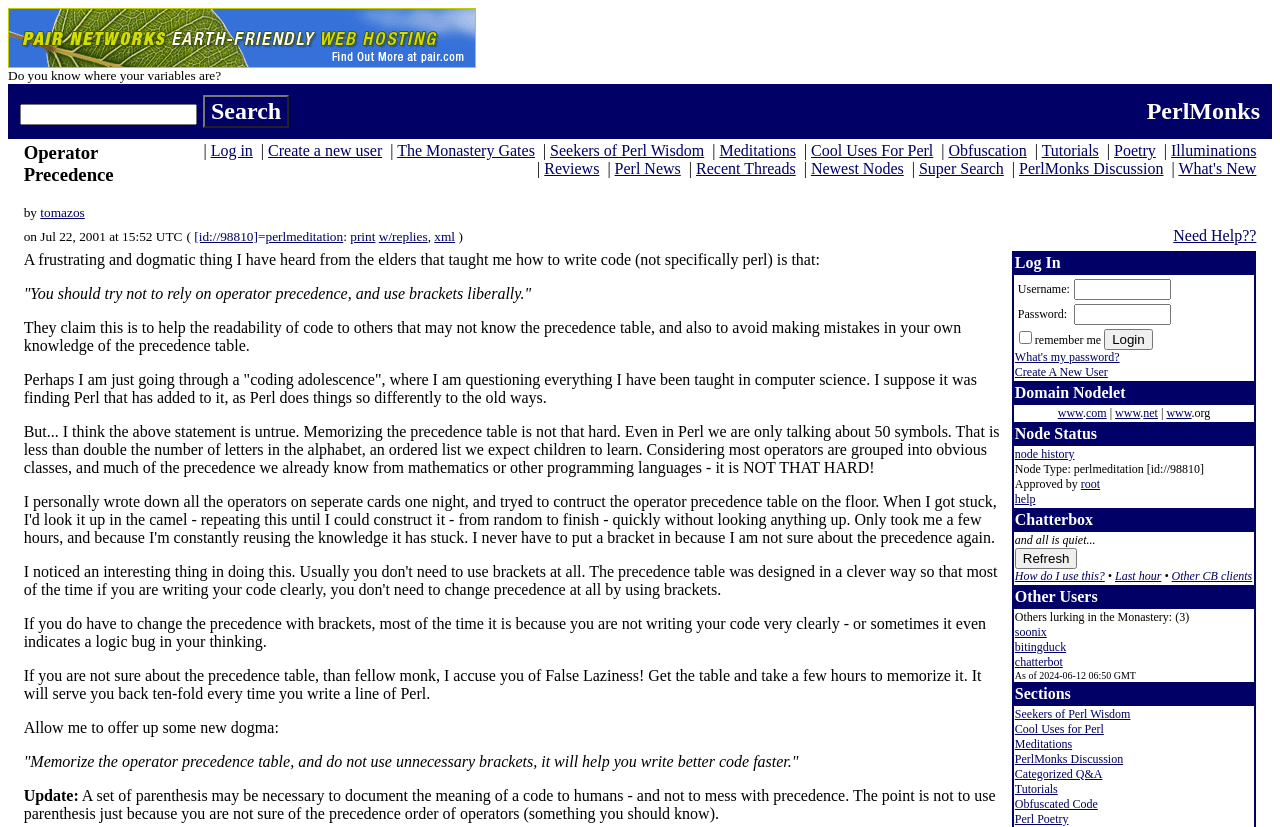Find the bounding box coordinates for the area you need to click to carry out the instruction: "View the meditation on operator precedence". The coordinates should be four float numbers between 0 and 1, indicated as [left, top, right, bottom].

[0.207, 0.277, 0.268, 0.295]